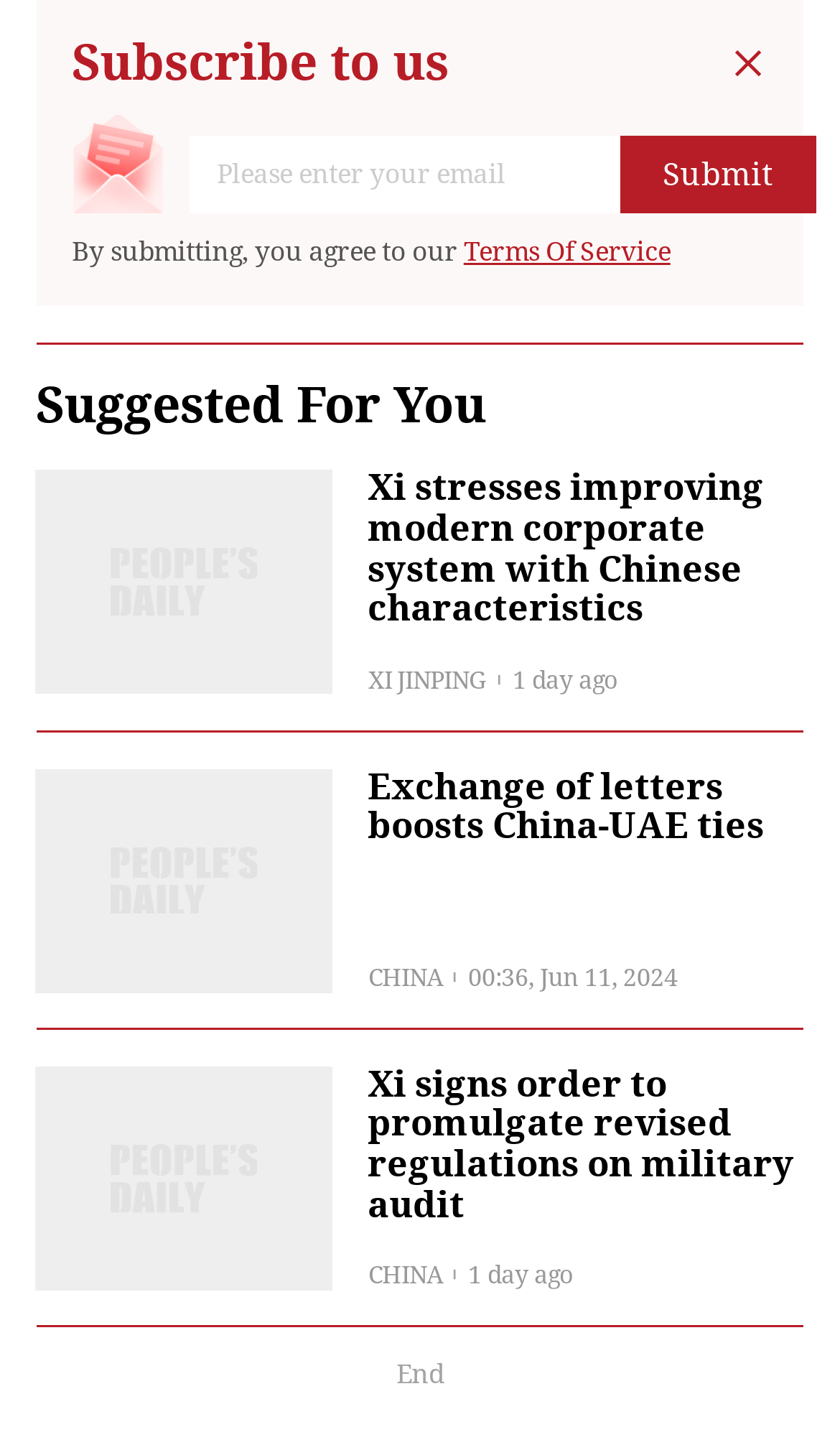What is the time of the news?
Please respond to the question with a detailed and thorough explanation.

The webpage contains multiple timestamps, but the most prominent one is '1 day ago', which is associated with the article titles, indicating that the news is from the previous day.